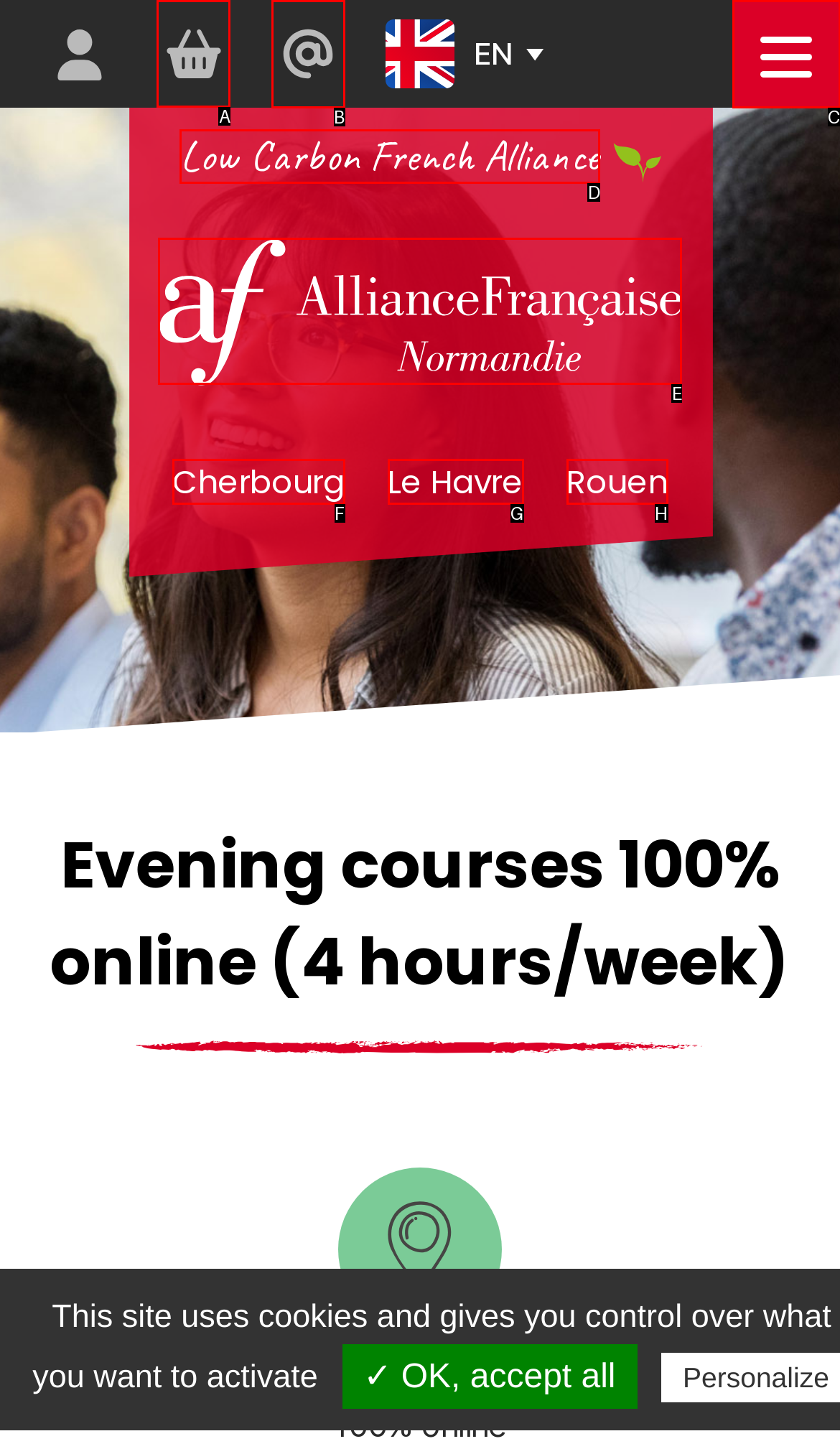Look at the highlighted elements in the screenshot and tell me which letter corresponds to the task: View cart.

A